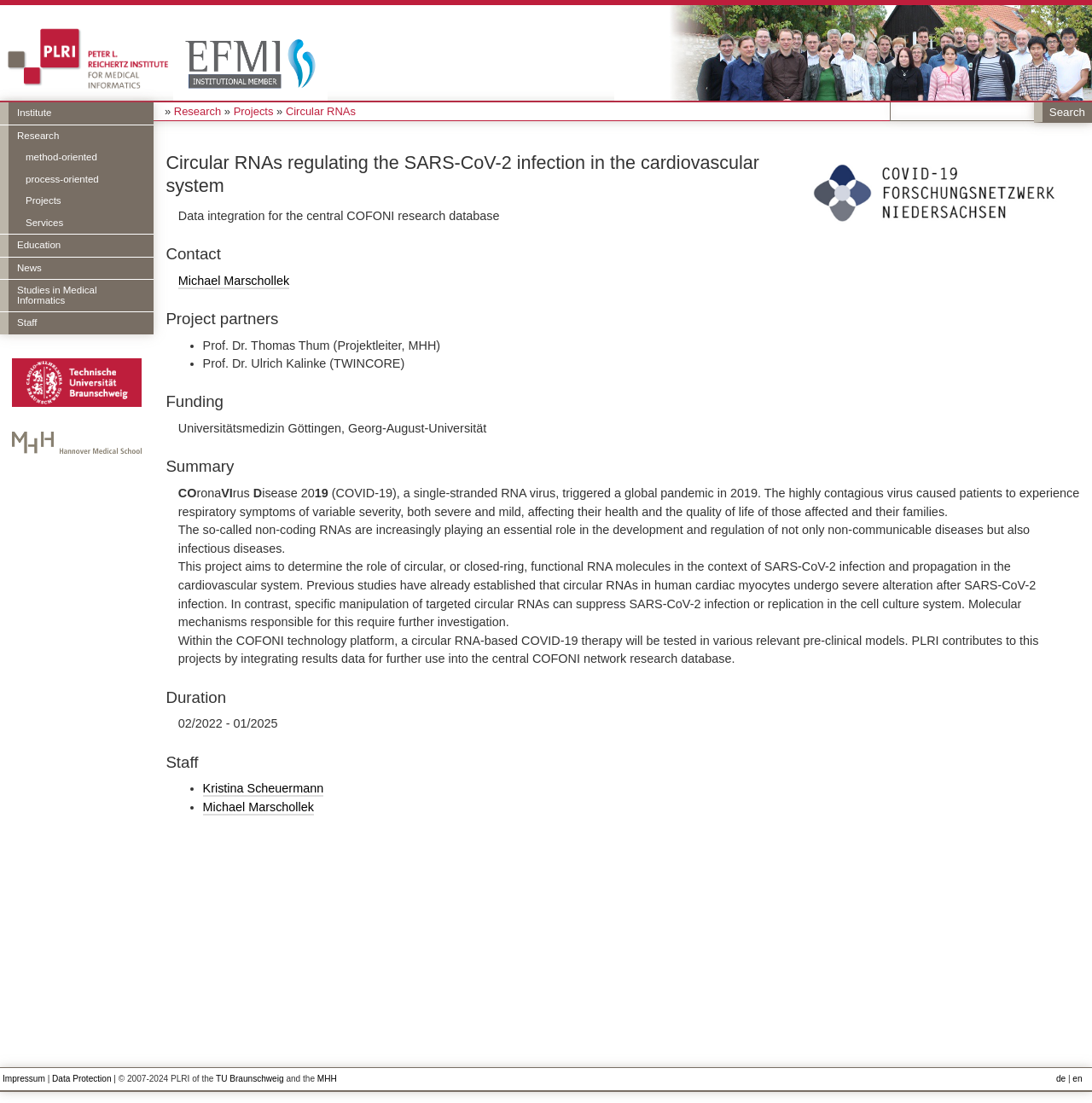What is the duration of the project?
Please provide a comprehensive answer based on the contents of the image.

I found the answer by scrolling down to the 'Duration' section, where the start and end dates of the project are listed.